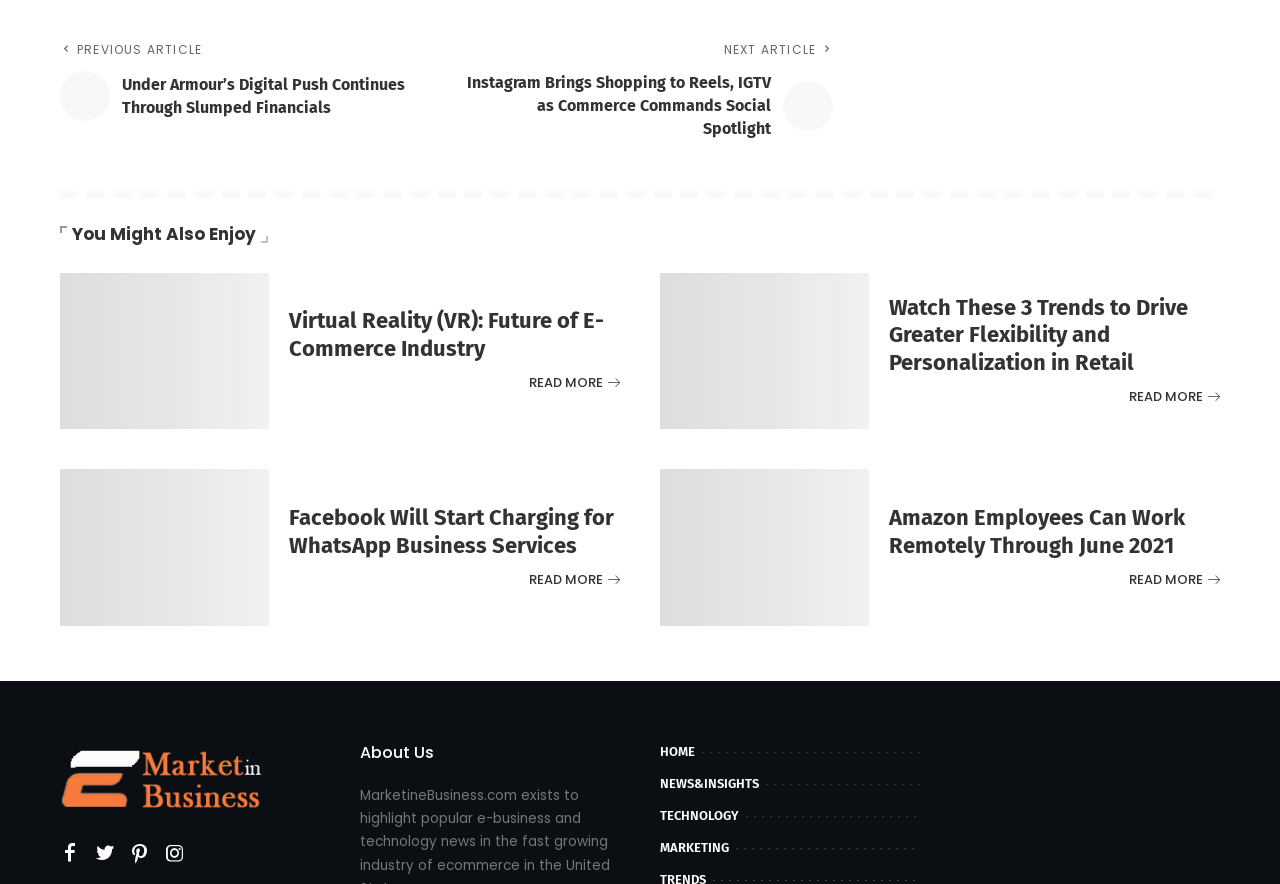What is the last article about?
Utilize the information in the image to give a detailed answer to the question.

I looked at the last article link and heading on the webpage, which is located at the bottom-right, and found that it is about Amazon employees working remotely through June 2021.